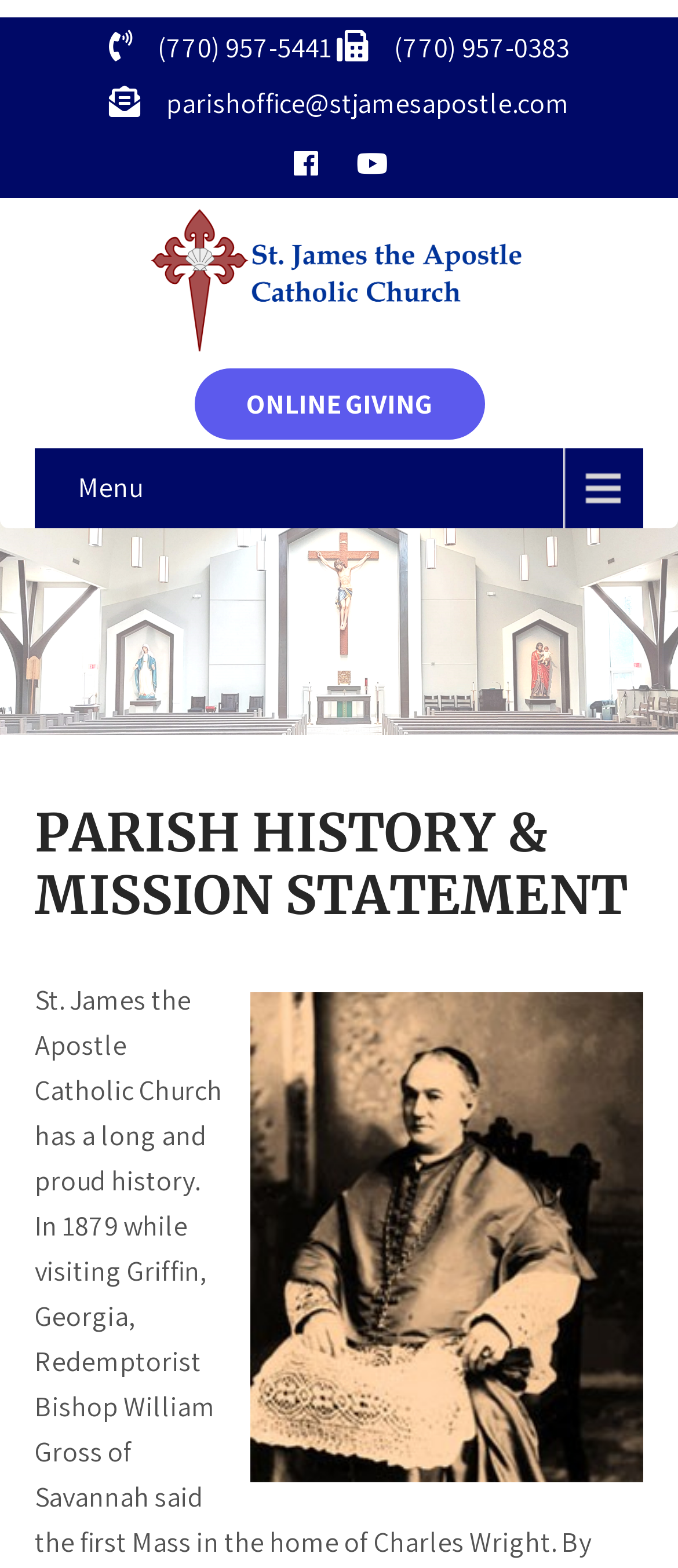What is the main topic of the webpage?
Please use the image to provide a one-word or short phrase answer.

Parish History and Mission Statement